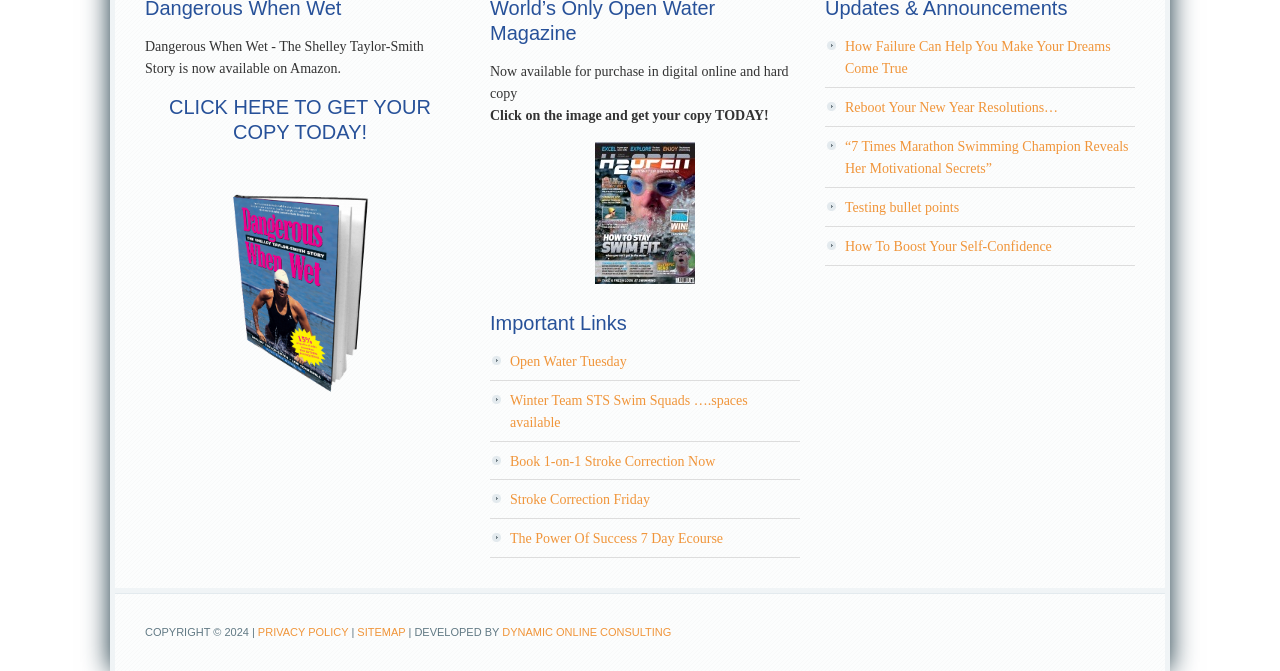Please locate the UI element described by "Privacy Policy" and provide its bounding box coordinates.

[0.201, 0.933, 0.272, 0.951]